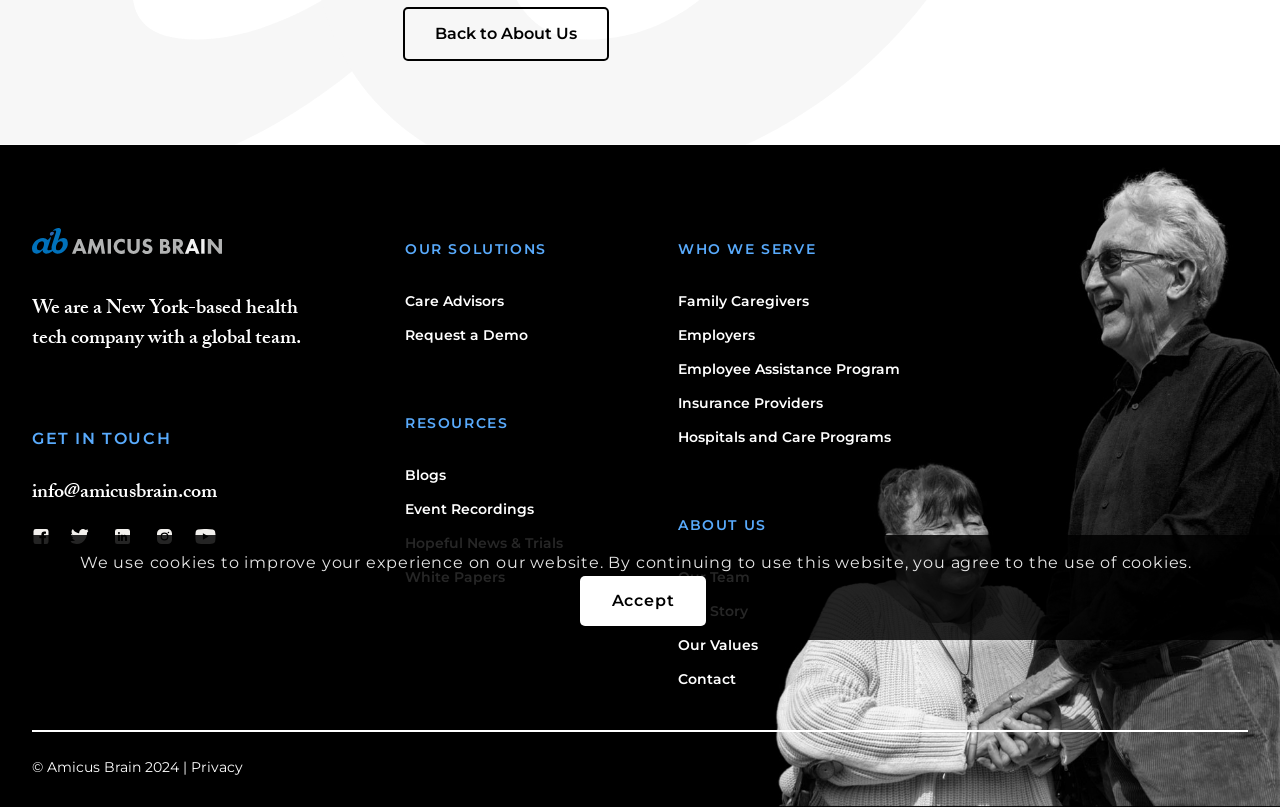Provide the bounding box coordinates of the UI element that matches the description: "Accept".

[0.453, 0.713, 0.552, 0.775]